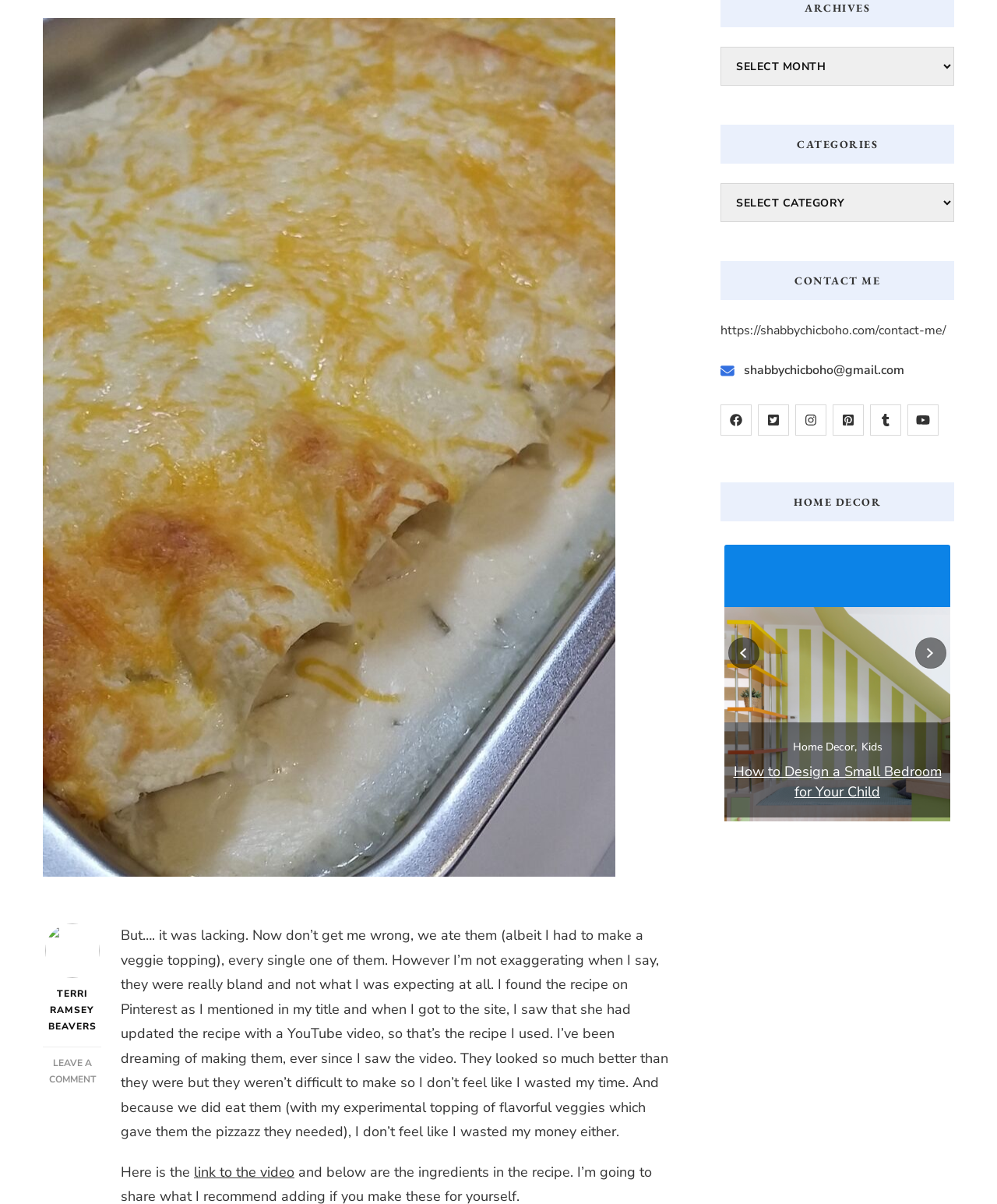Using the webpage screenshot, locate the HTML element that fits the following description and provide its bounding box: "HOME".

None